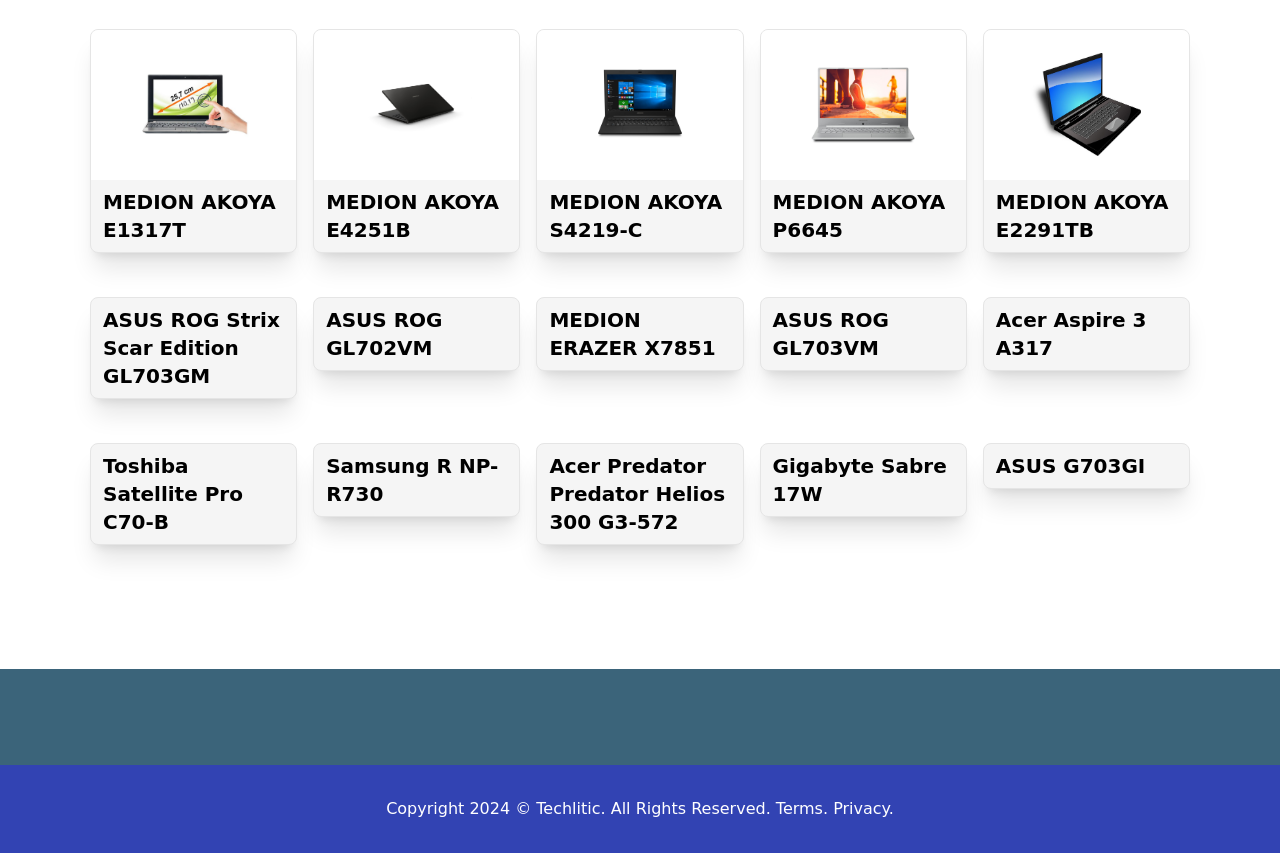Show the bounding box coordinates of the element that should be clicked to complete the task: "View details of ASUS ROG Strix Scar Edition GL703GM".

[0.071, 0.349, 0.231, 0.466]